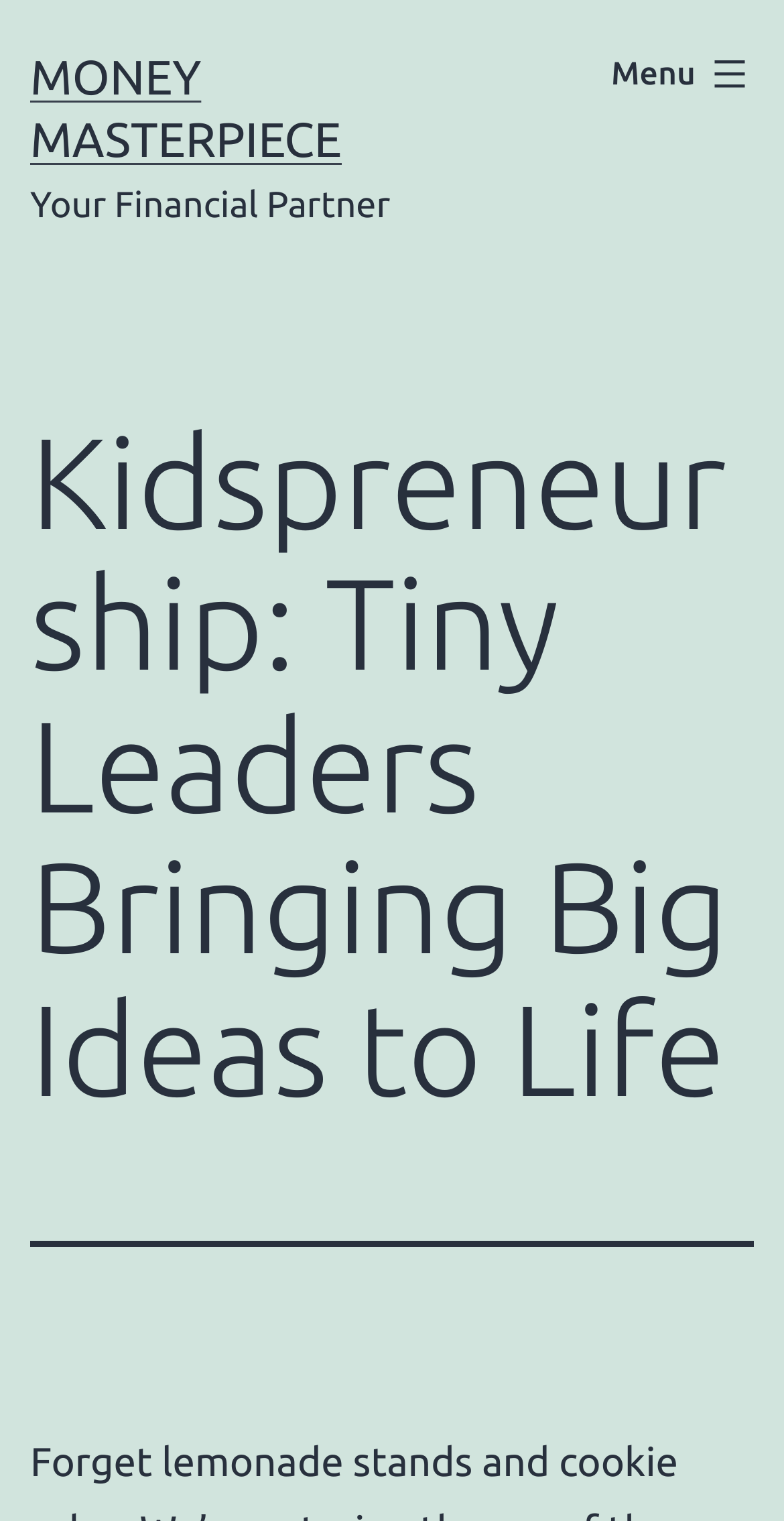Determine the bounding box for the described HTML element: "Menu Close". Ensure the coordinates are four float numbers between 0 and 1 in the format [left, top, right, bottom].

[0.741, 0.02, 1.0, 0.078]